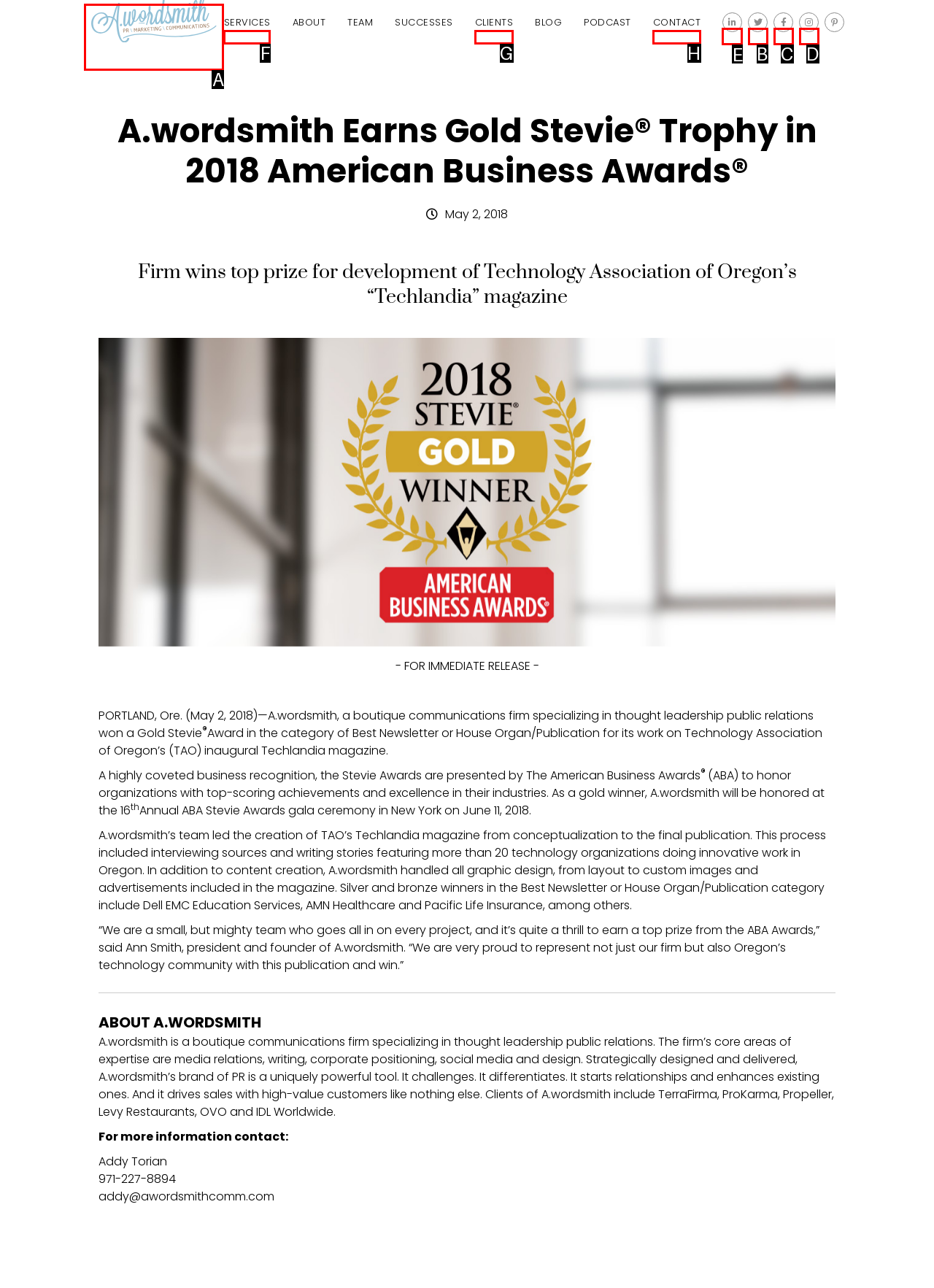Identify the correct HTML element to click to accomplish this task: Visit A.wordsmith's LinkedIn page
Respond with the letter corresponding to the correct choice.

E